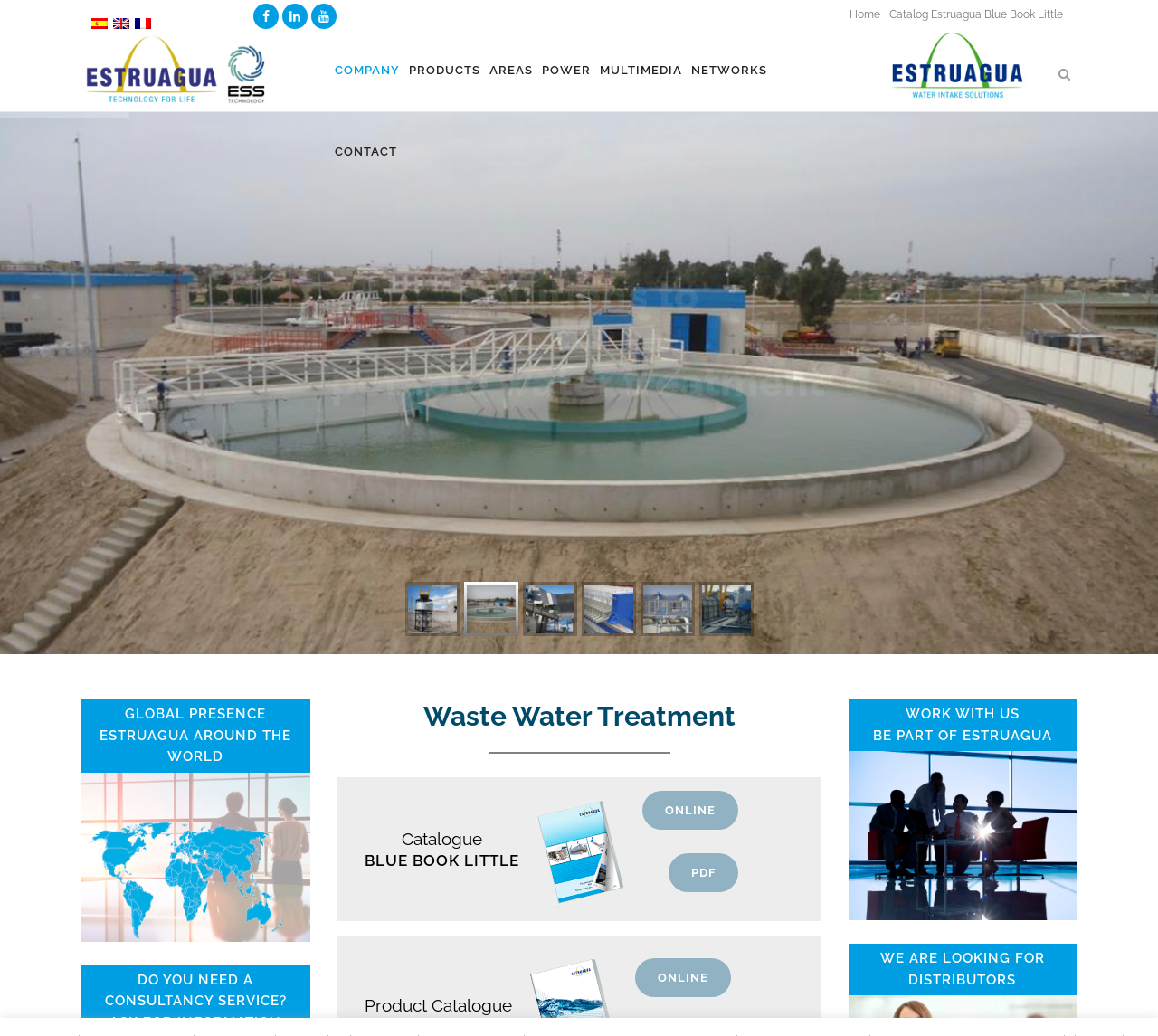What is the name of the company's product catalog?
Please elaborate on the answer to the question with detailed information.

The webpage contains a link to the company's product catalog, which is named 'BLUE BOOK LITTLE', as indicated by the text 'Catalogue BLUE BOOK LITTLE'.